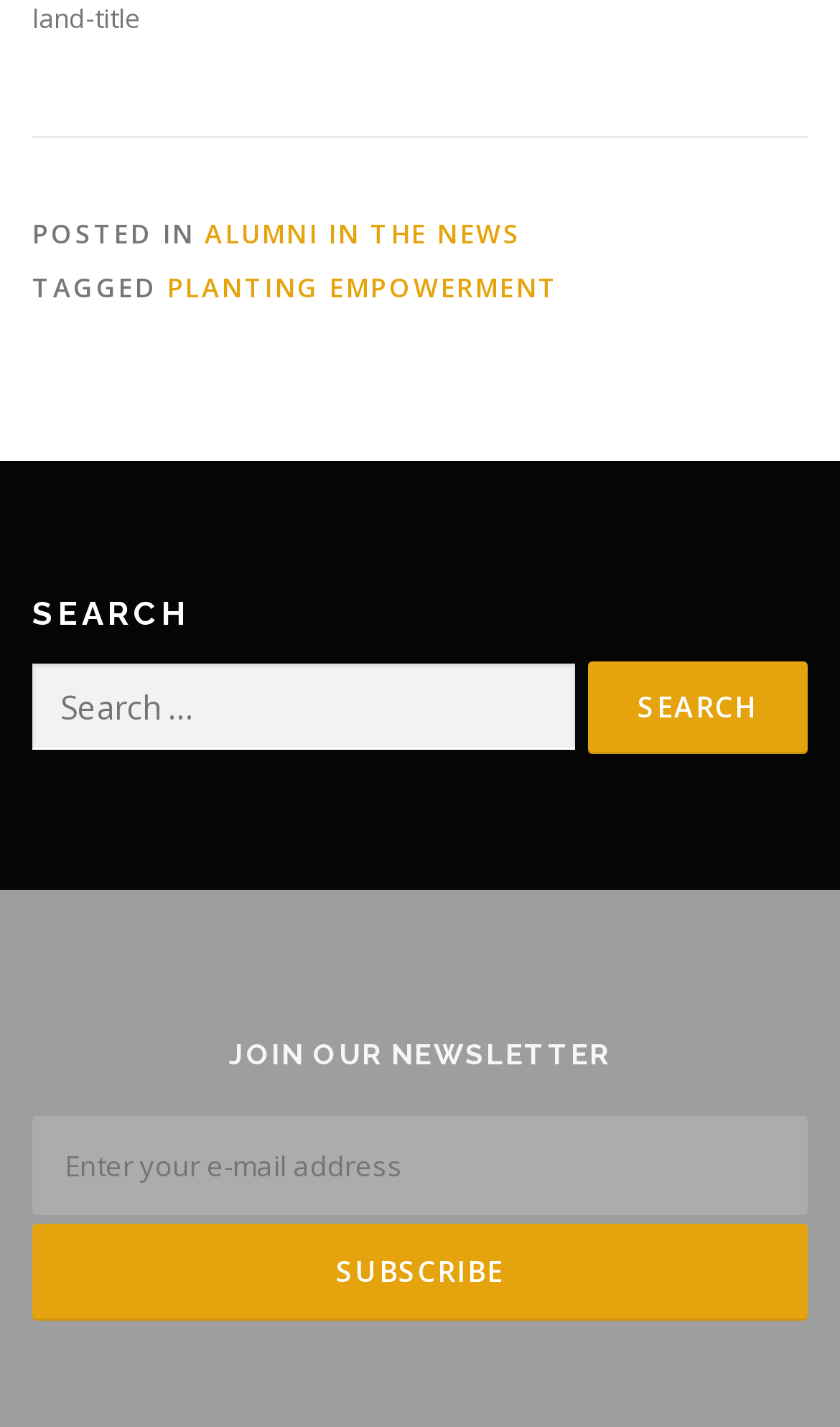From the webpage screenshot, predict the bounding box of the UI element that matches this description: "Contact Us".

None